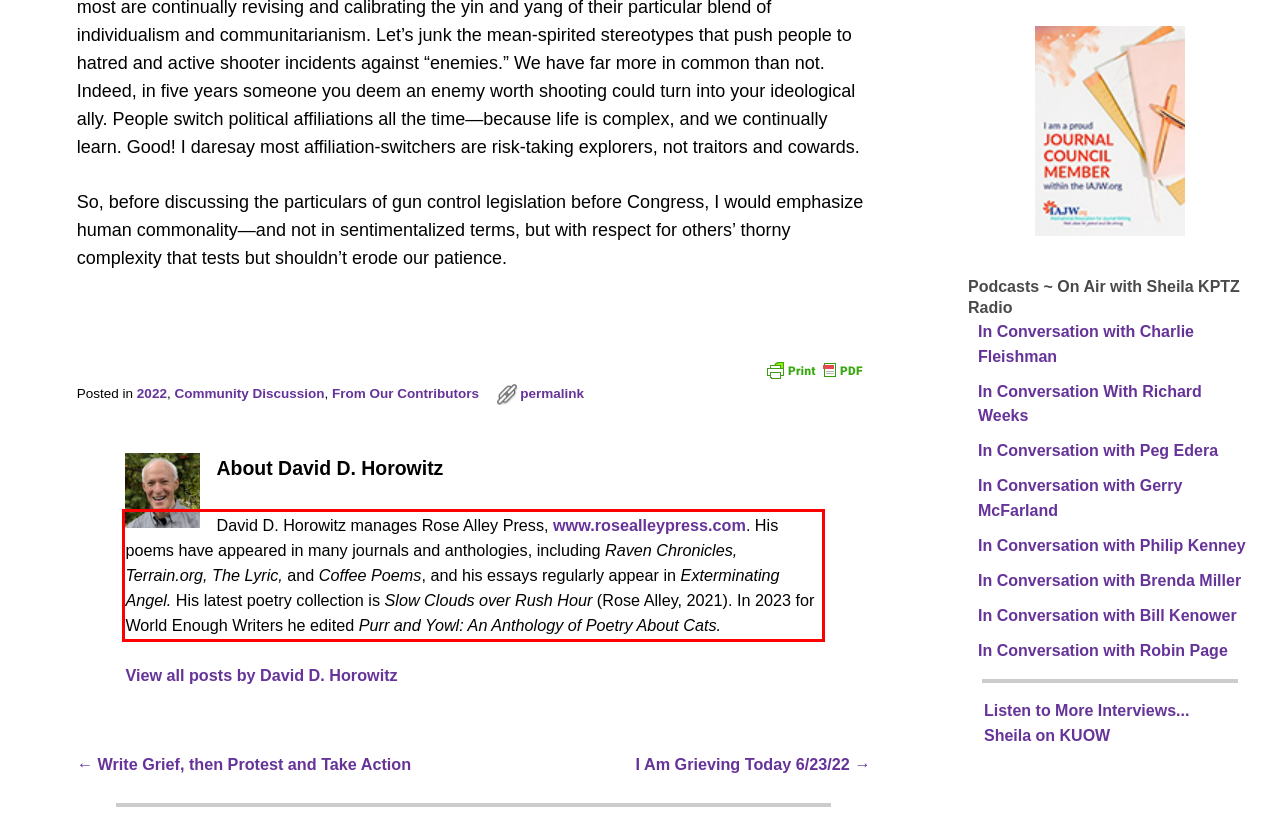Please examine the webpage screenshot containing a red bounding box and use OCR to recognize and output the text inside the red bounding box.

David D. Horowitz manages Rose Alley Press, www.rosealleypress.com. His poems have appeared in many journals and anthologies, including Raven Chronicles, Terrain.org, The Lyric, and Coffee Poems, and his essays regularly appear in Exterminating Angel. His latest poetry collection is Slow Clouds over Rush Hour (Rose Alley, 2021). In 2023 for World Enough Writers he edited Purr and Yowl: An Anthology of Poetry About Cats.